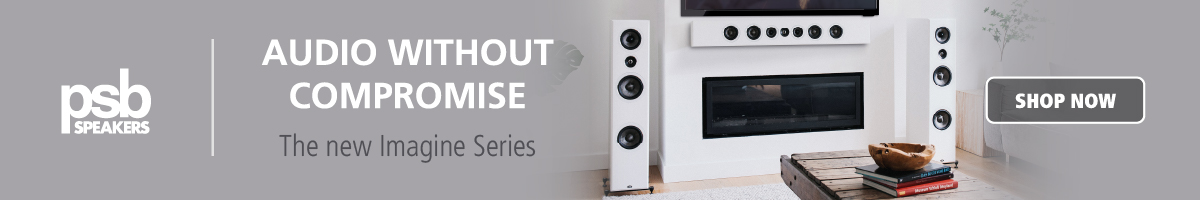What is the location of the speakers in the room?
Based on the screenshot, provide a one-word or short-phrase response.

On either side of the fireplace